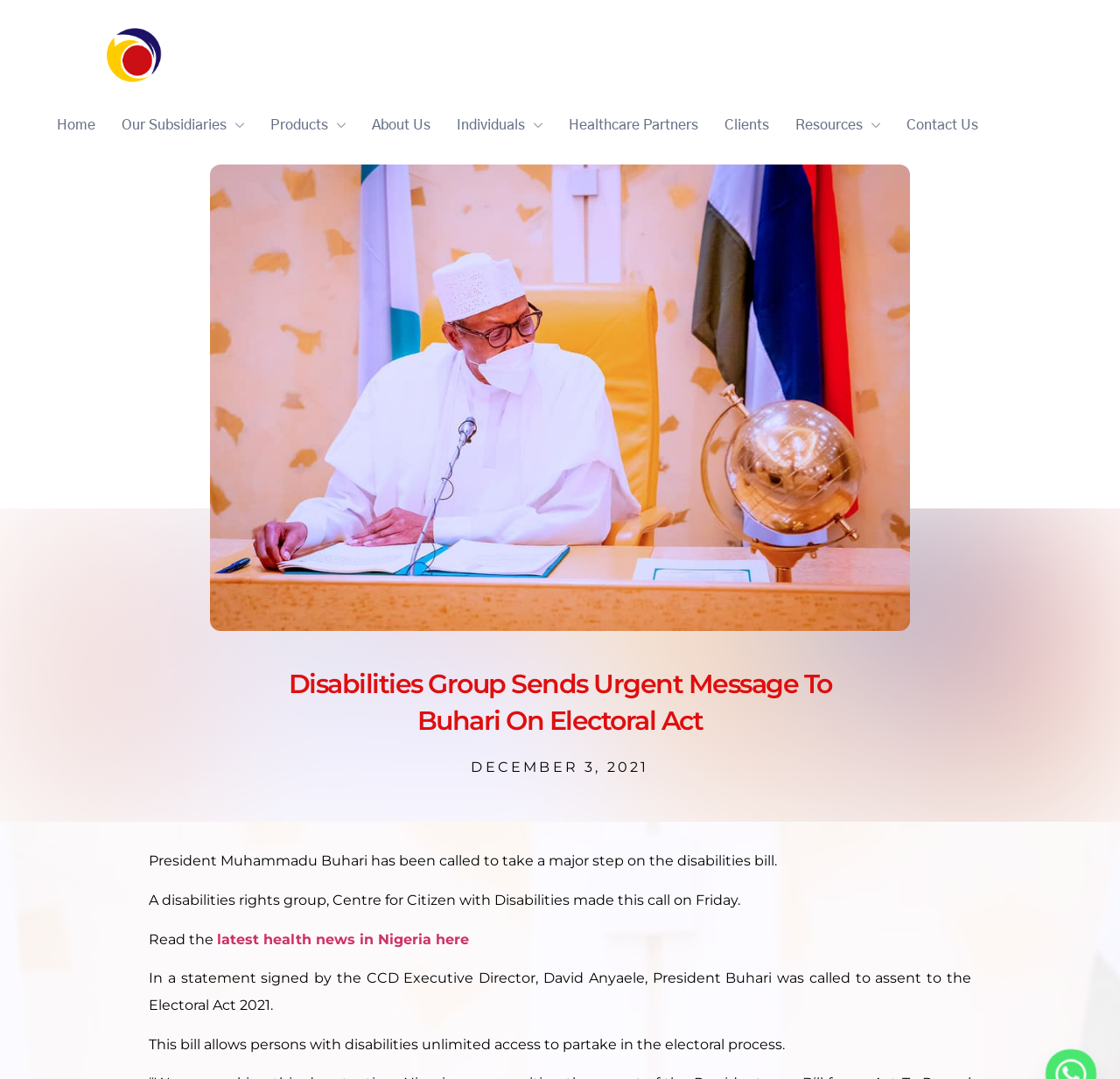Please determine the bounding box coordinates of the element's region to click for the following instruction: "Go to About Us".

[0.32, 0.095, 0.396, 0.136]